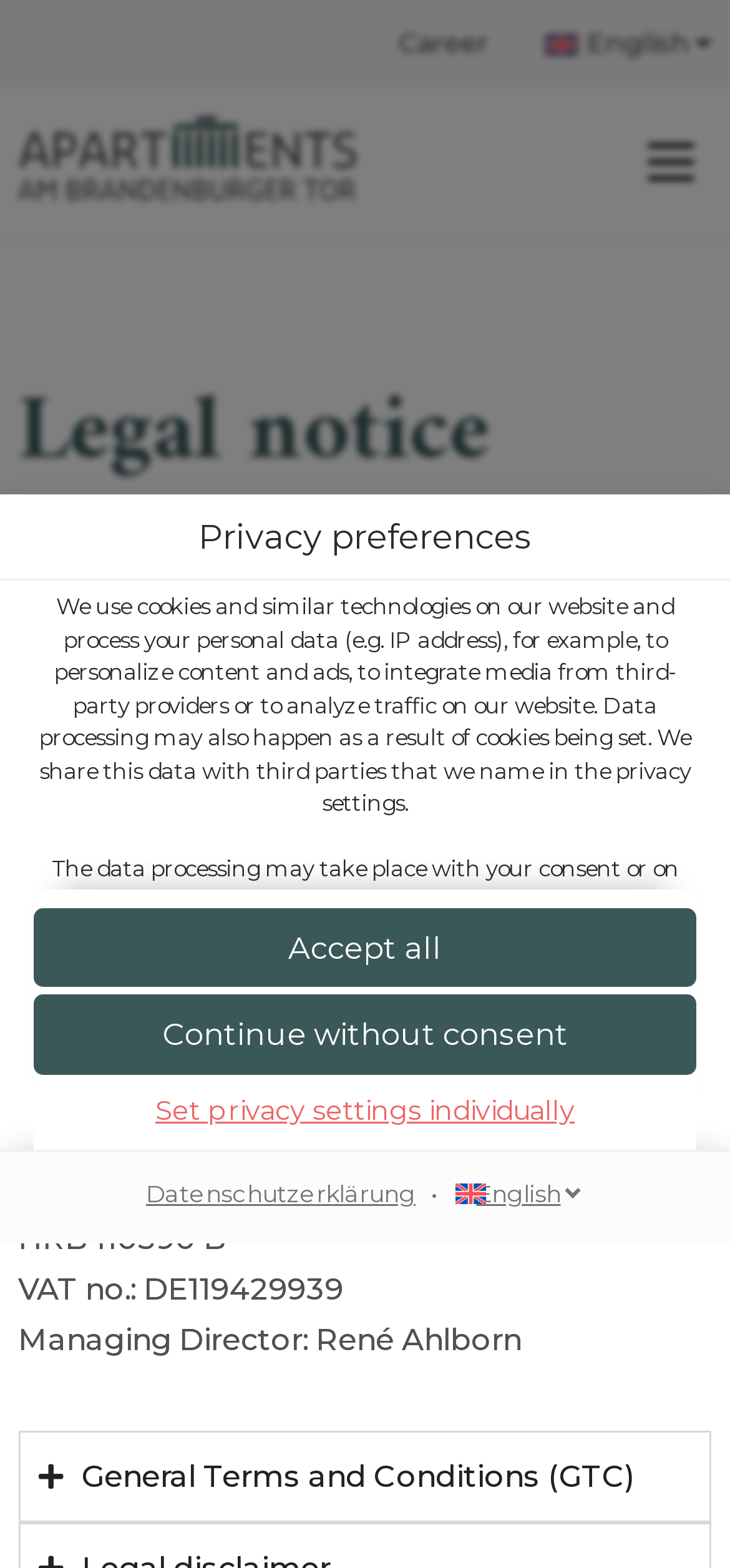Find and specify the bounding box coordinates that correspond to the clickable region for the instruction: "Select the 'English' language option".

[0.621, 0.74, 0.8, 0.786]